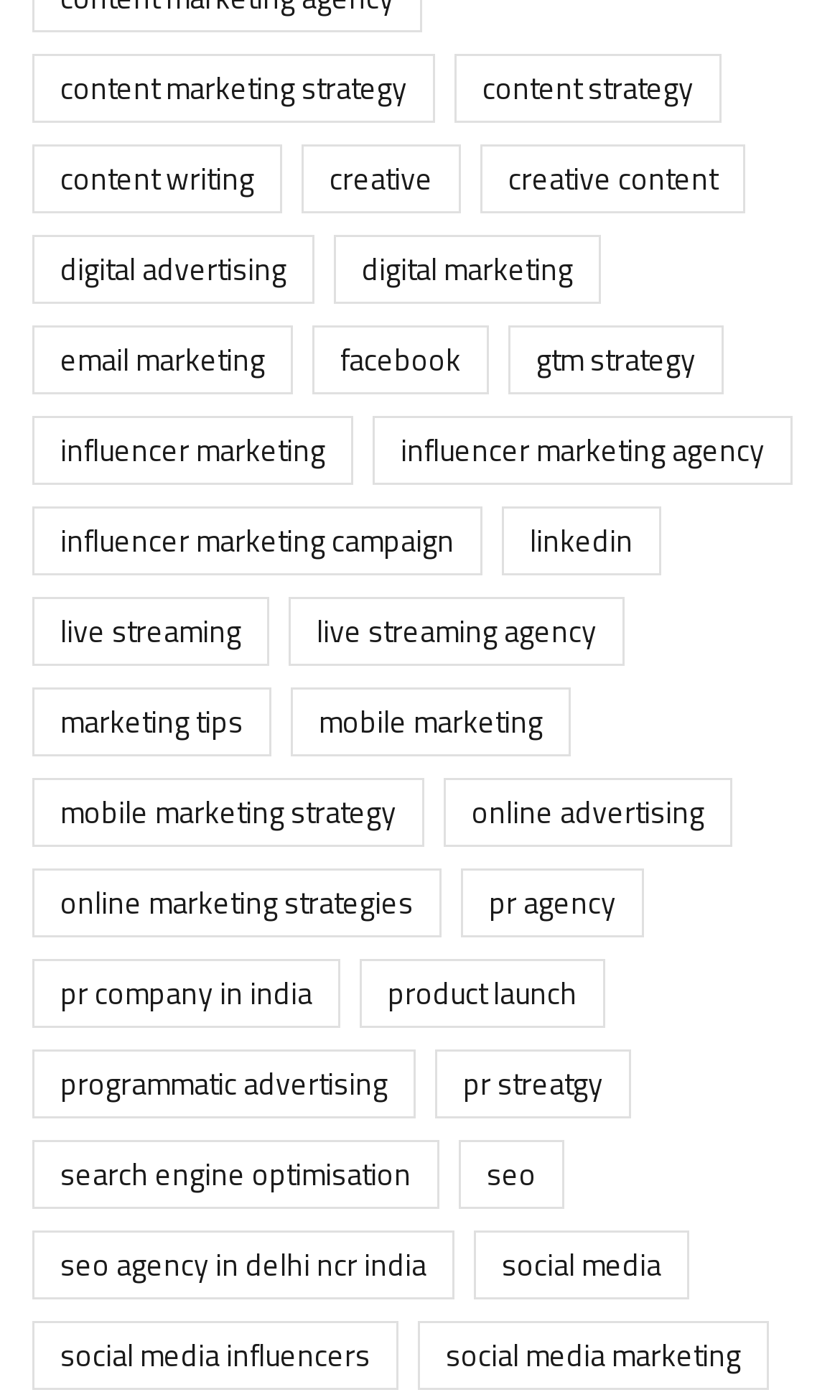Provide a brief response using a word or short phrase to this question:
How many items are related to digital marketing?

12 items